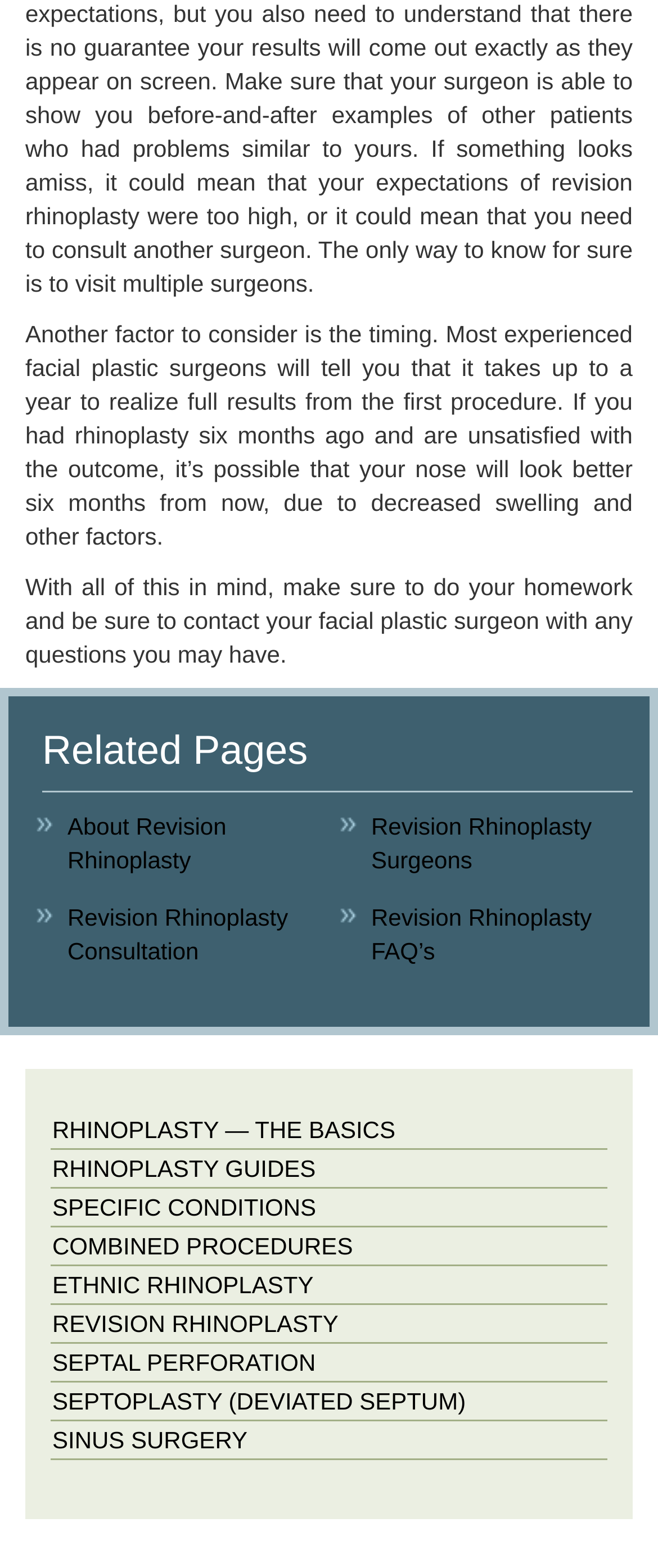Indicate the bounding box coordinates of the element that must be clicked to execute the instruction: "go to 'Revision Rhinoplasty FAQ’s'". The coordinates should be given as four float numbers between 0 and 1, i.e., [left, top, right, bottom].

[0.564, 0.576, 0.899, 0.615]